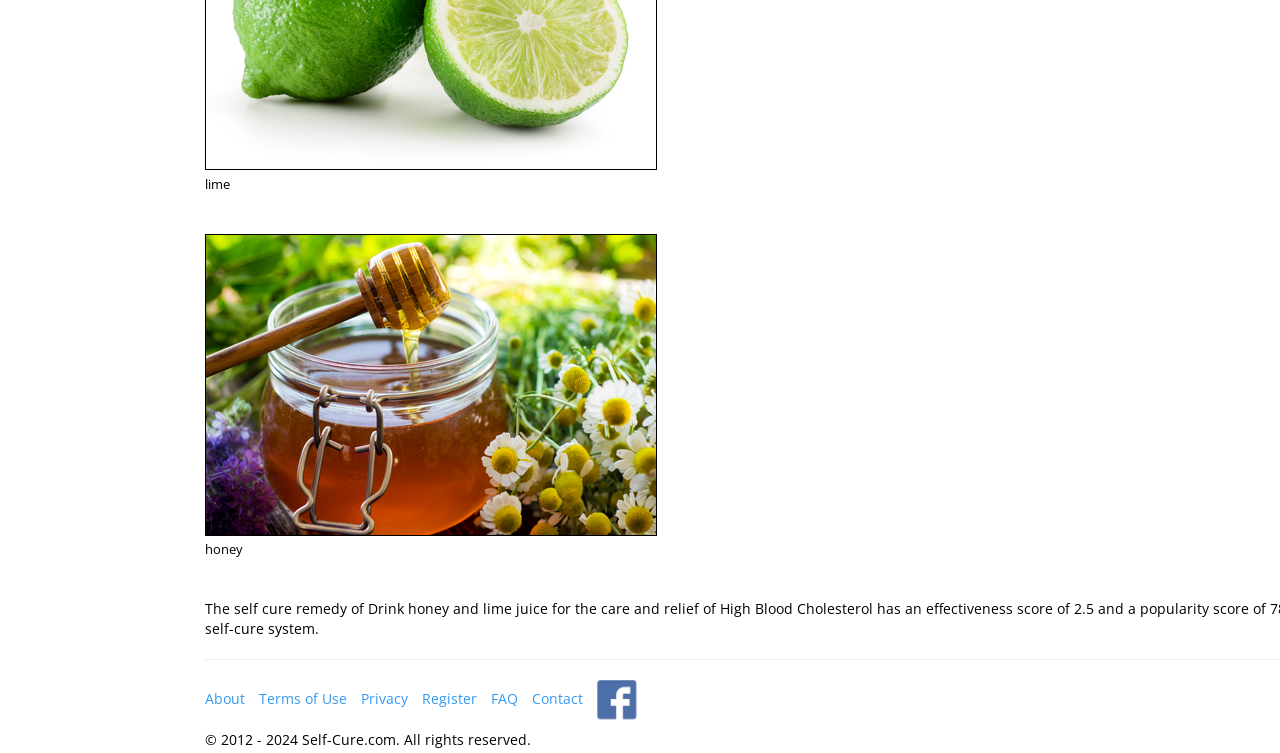Using the description: "Terms of Use", identify the bounding box of the corresponding UI element in the screenshot.

[0.202, 0.915, 0.271, 0.94]